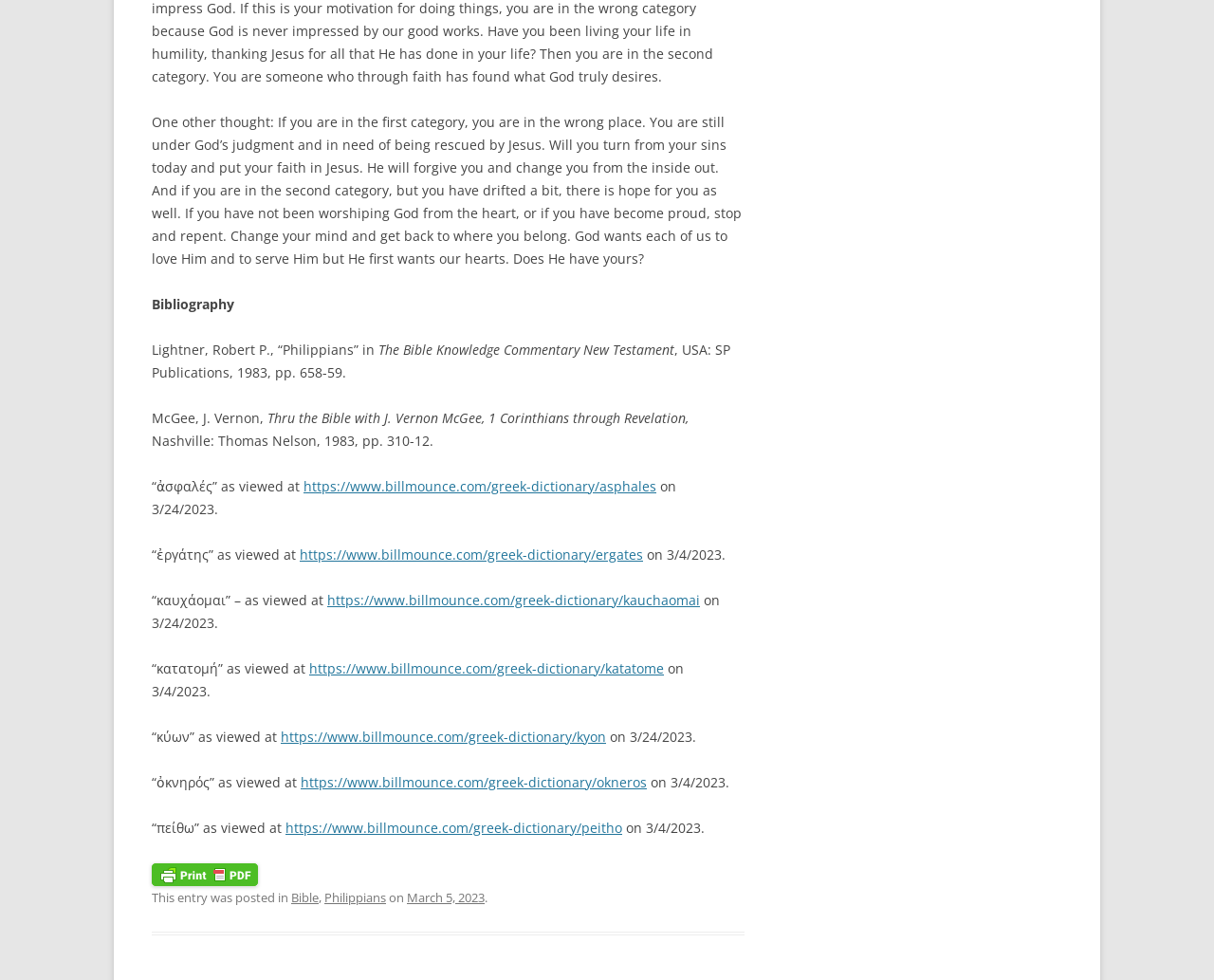What is the date of the post?
Please provide a detailed and thorough answer to the question.

The date of the post is mentioned in the footer section of the webpage, which indicates that the entry was posted on March 5, 2023.